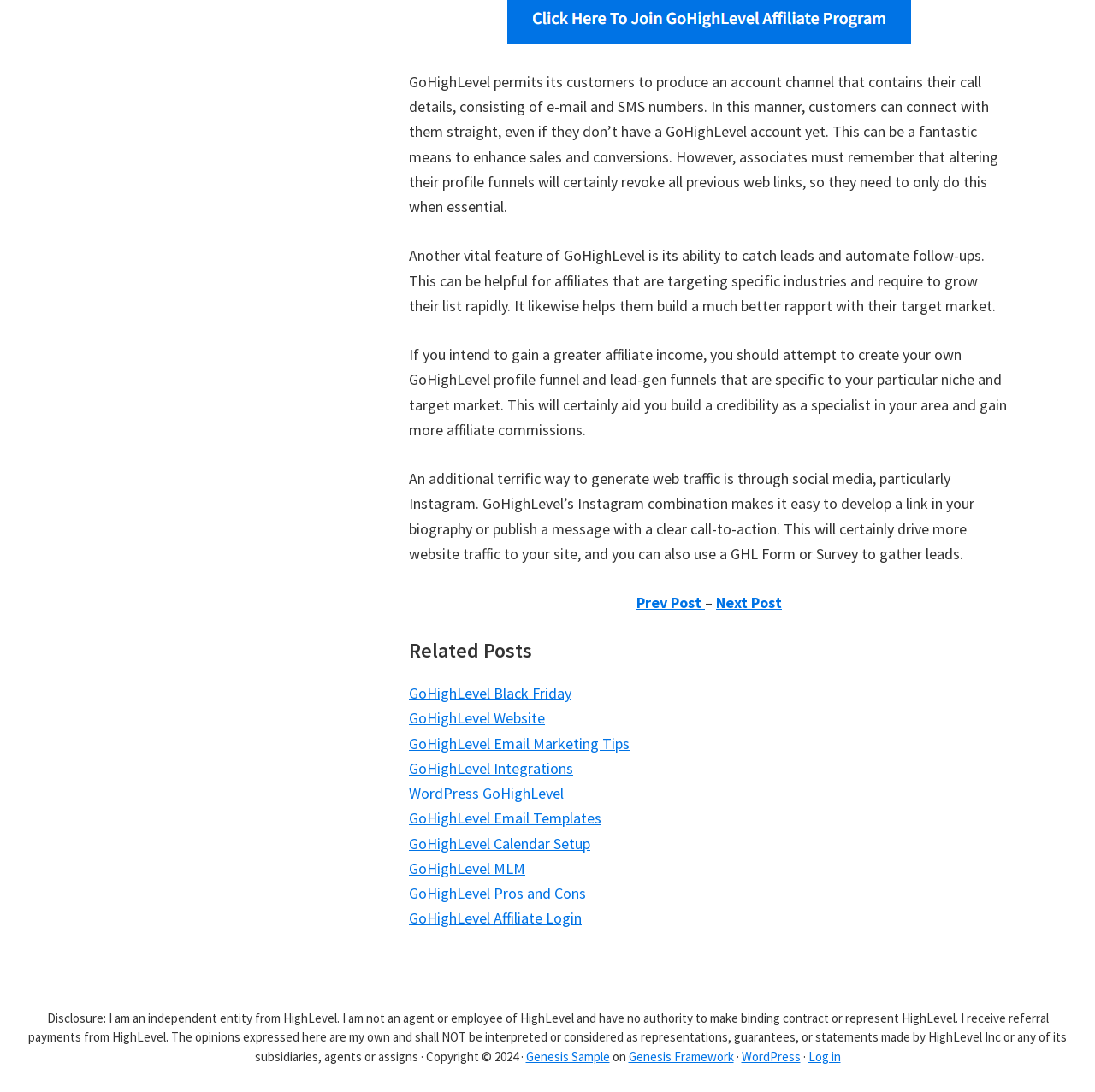Given the description "GoHighLevel Black Friday", provide the bounding box coordinates of the corresponding UI element.

[0.373, 0.626, 0.522, 0.644]